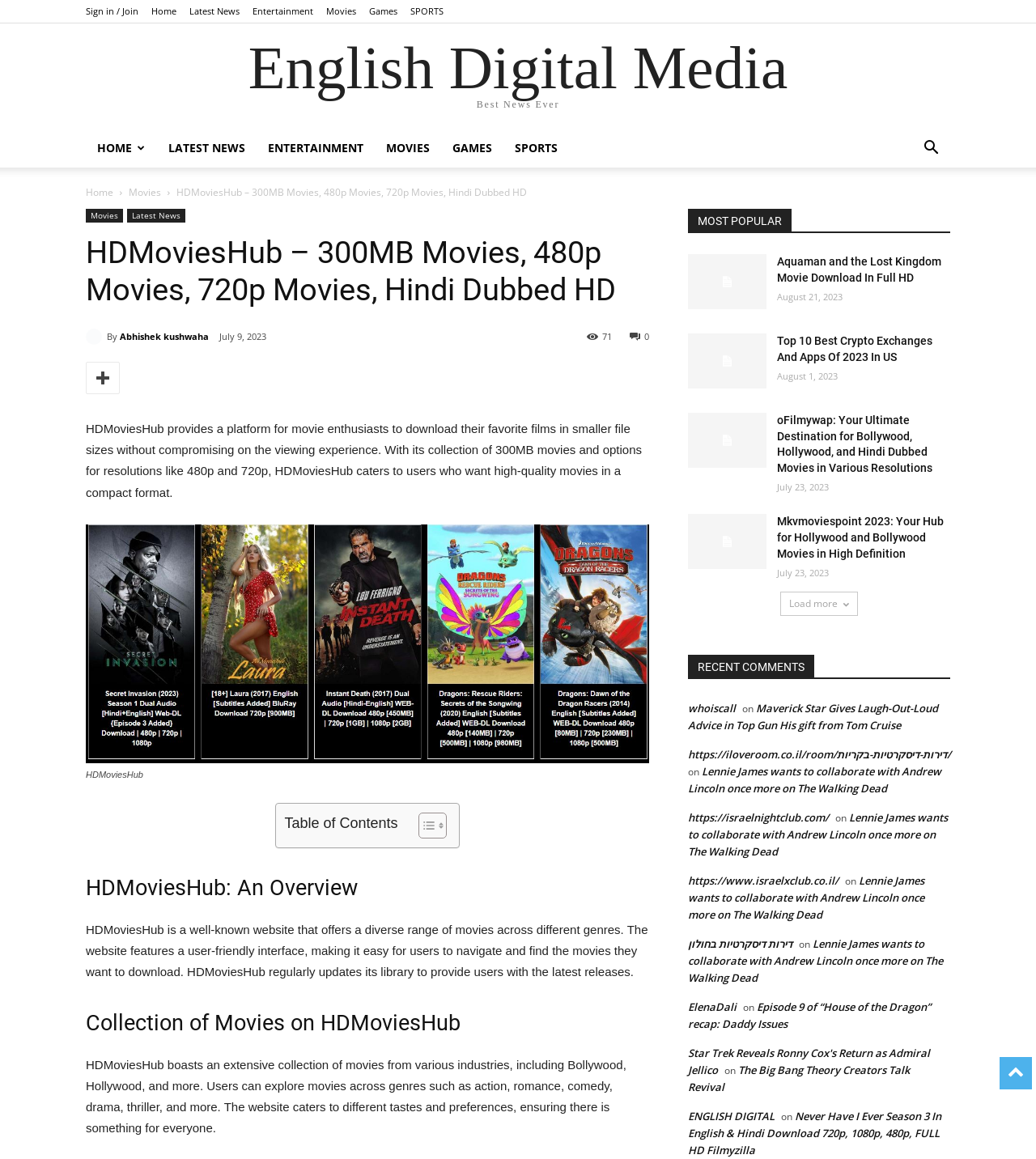What is the purpose of HDMoviesHub?
Refer to the image and provide a thorough answer to the question.

Based on the webpage, HDMoviesHub provides a platform for movie enthusiasts to download their favorite films in smaller file sizes without compromising on the viewing experience. This is evident from the description provided on the webpage.